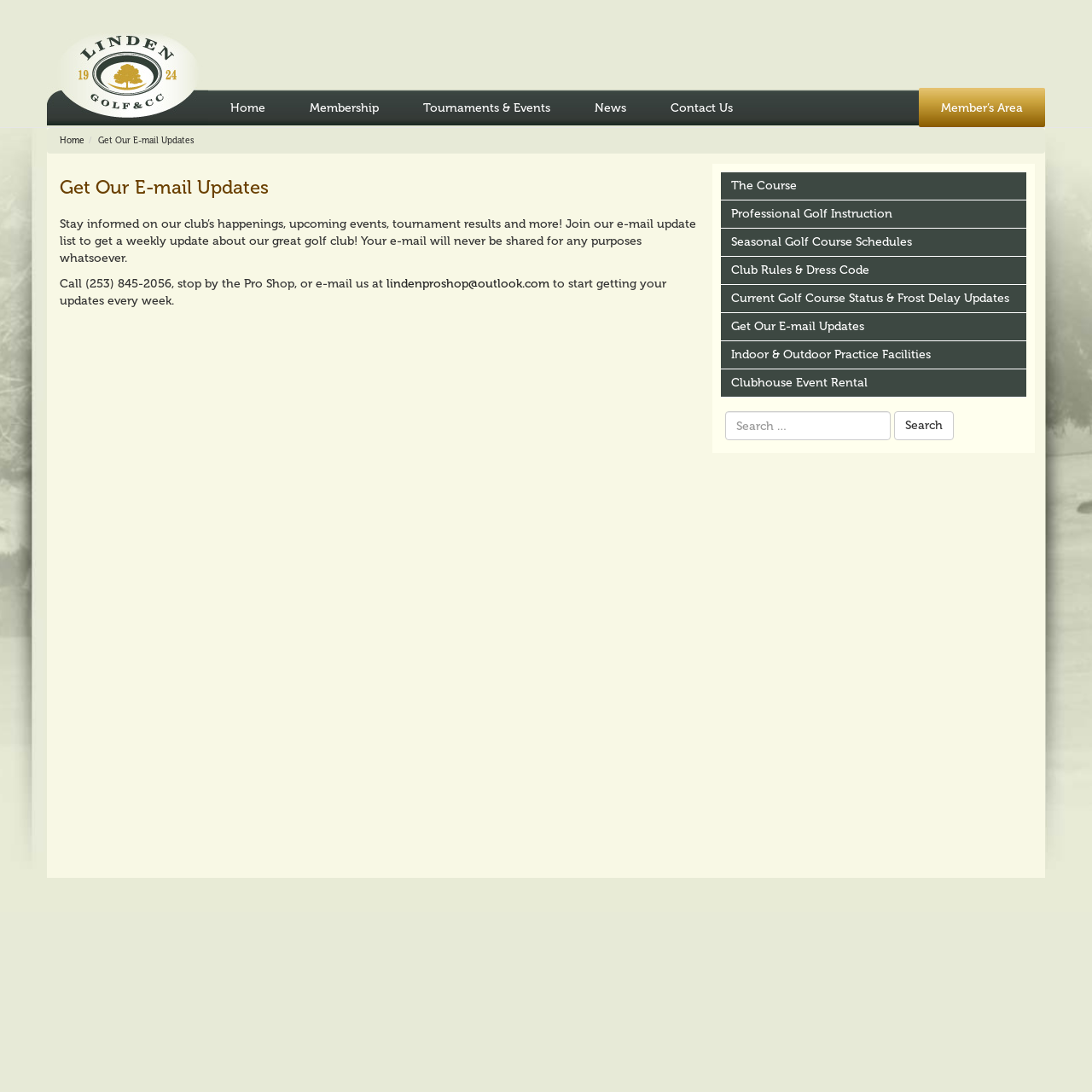How many links are in the main navigation menu?
Please look at the screenshot and answer using one word or phrase.

6